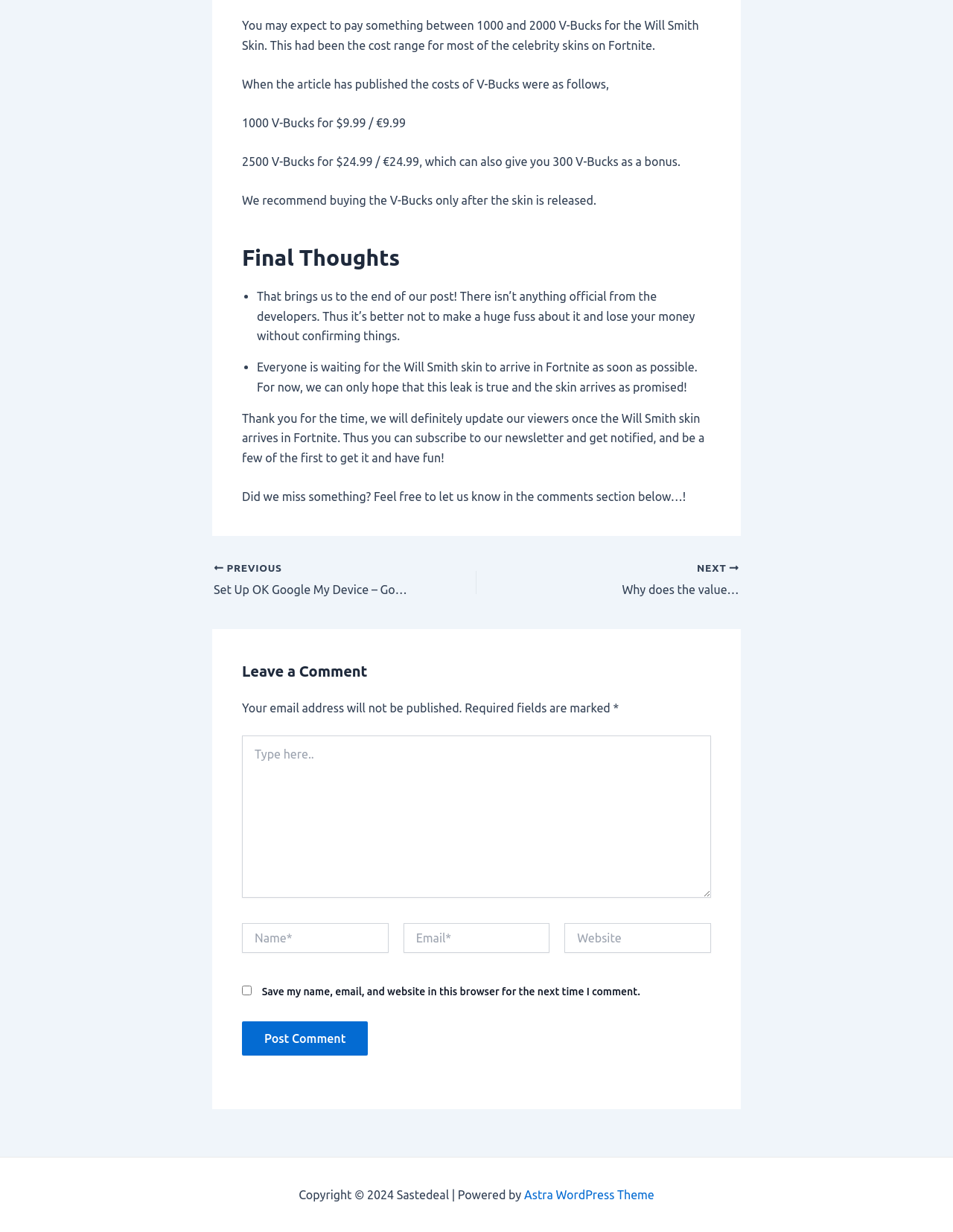What is the estimated cost of the Will Smith Skin in Fortnite?
By examining the image, provide a one-word or phrase answer.

1000-2000 V-Bucks